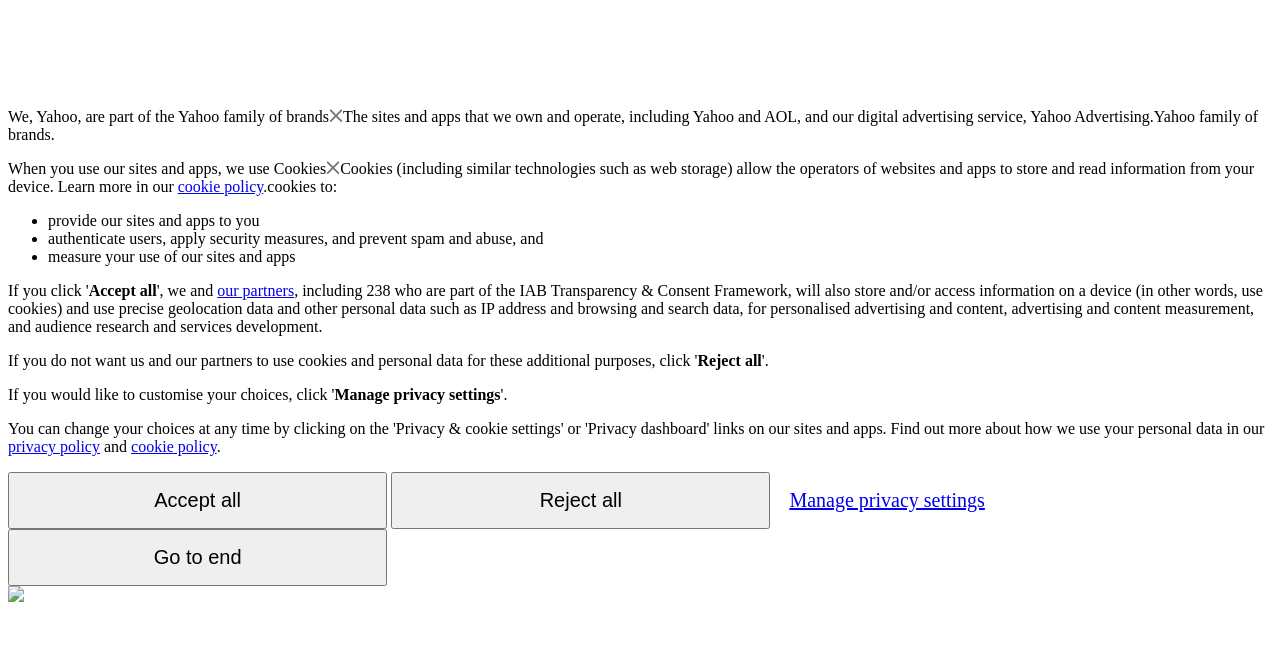Please locate the bounding box coordinates of the element's region that needs to be clicked to follow the instruction: "View the 'cookie policy'". The bounding box coordinates should be provided as four float numbers between 0 and 1, i.e., [left, top, right, bottom].

[0.139, 0.275, 0.206, 0.301]